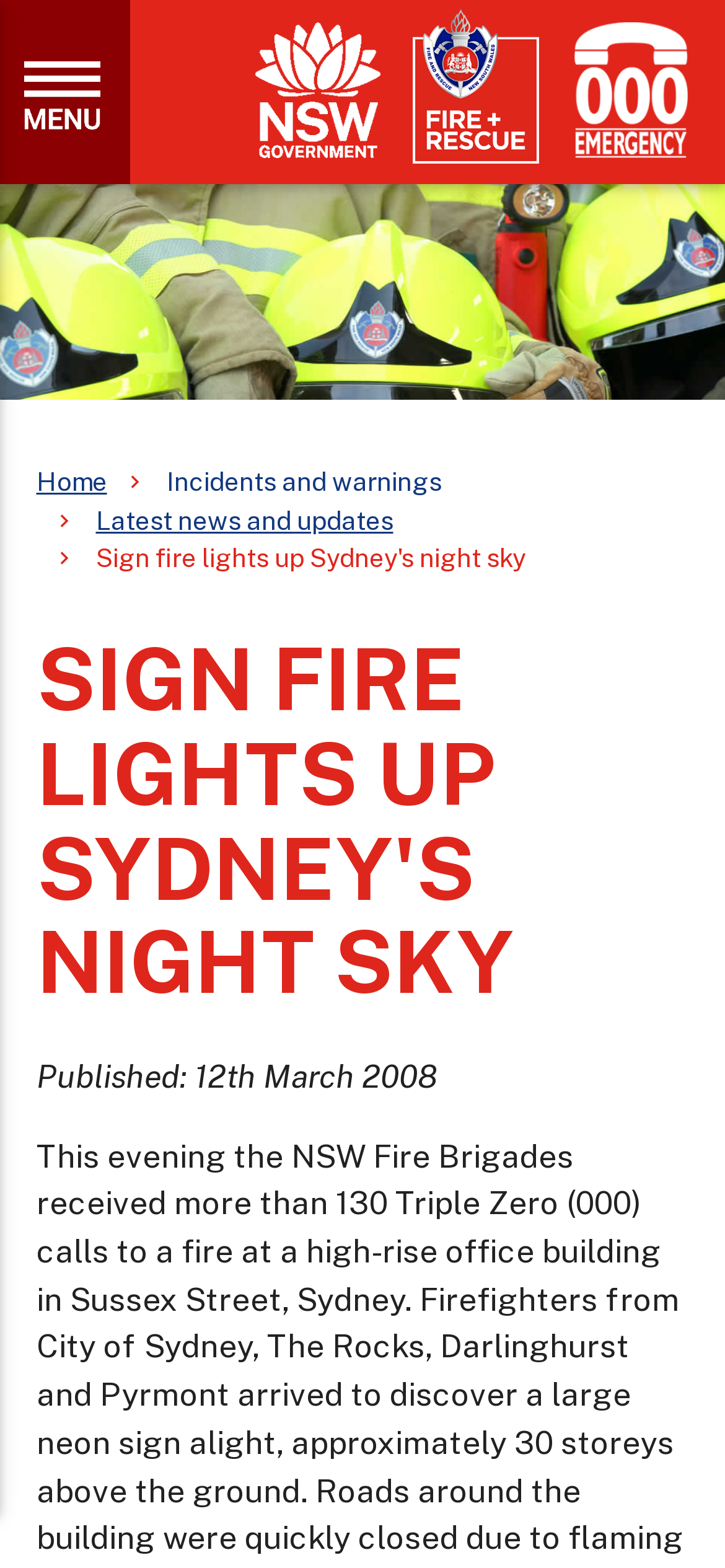What type of incident is described in the article?
Please provide a comprehensive answer to the question based on the webpage screenshot.

I found the type of incident described in the article by looking at the heading element 'SIGN FIRE LIGHTS UP SYDNEY'S NIGHT SKY' which suggests that the article is about a sign fire incident.